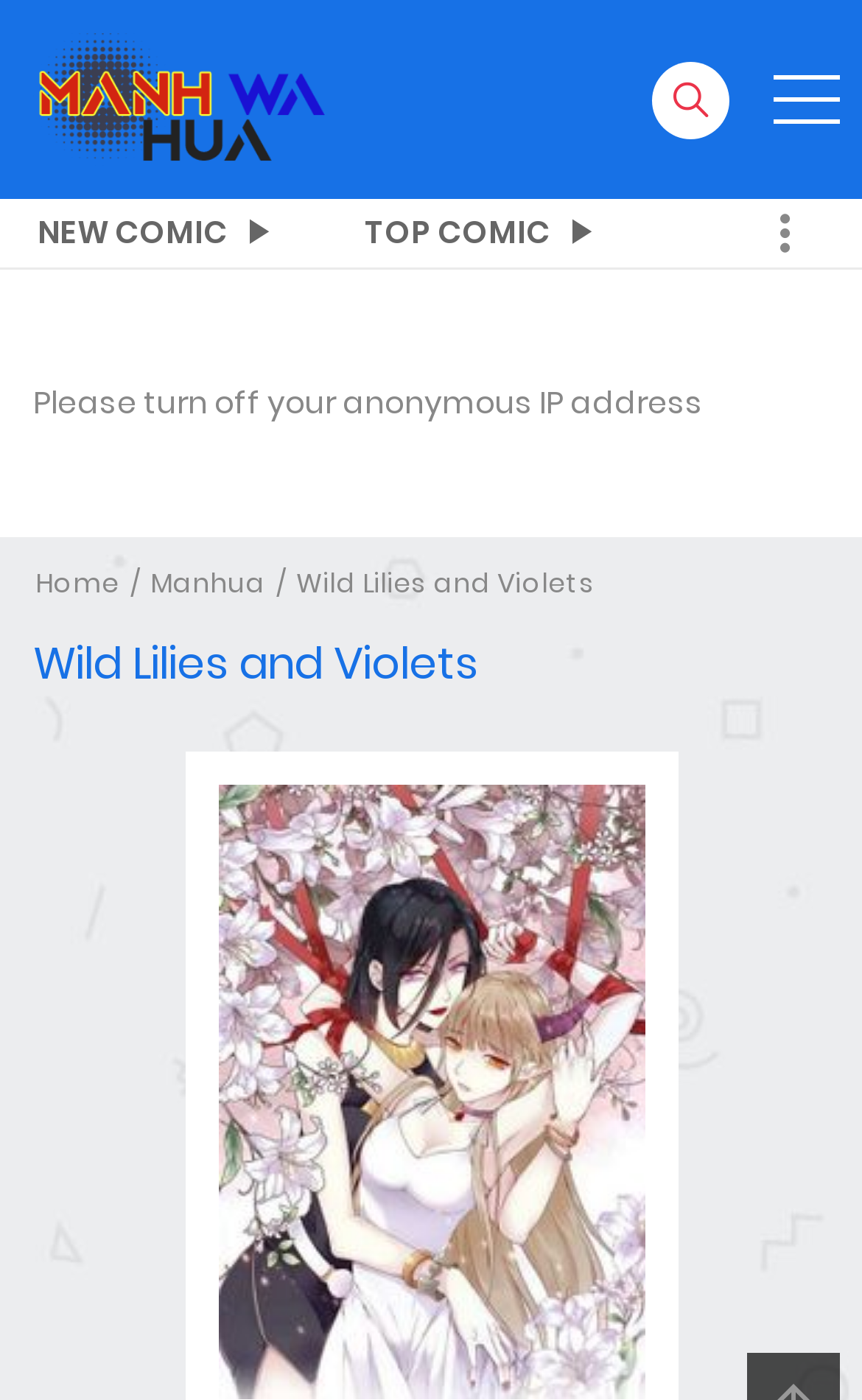Answer the question below in one word or phrase:
How many main navigation links are on the top?

3